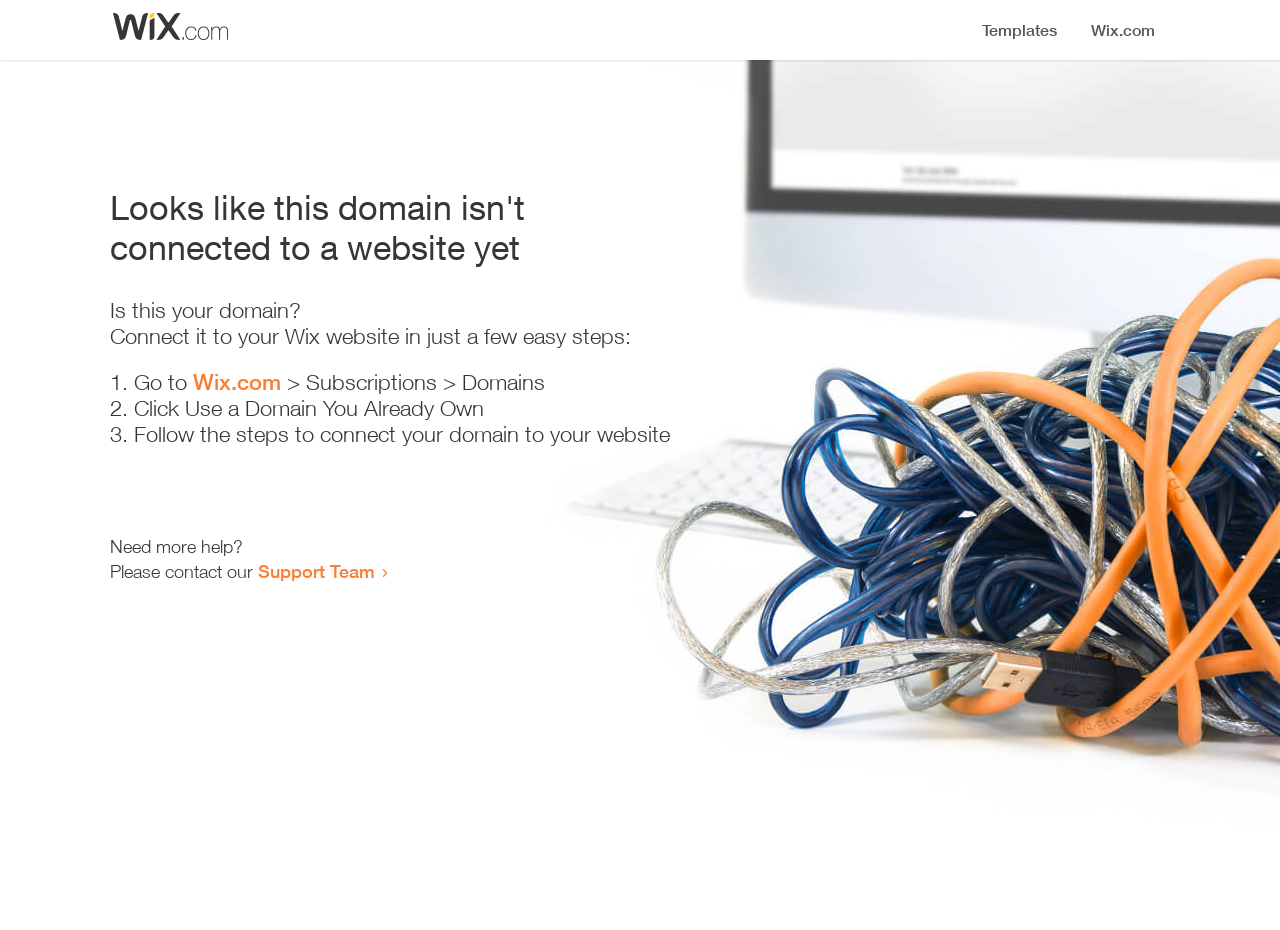What is the purpose of the webpage?
Based on the image, provide a one-word or brief-phrase response.

Domain connection guidance